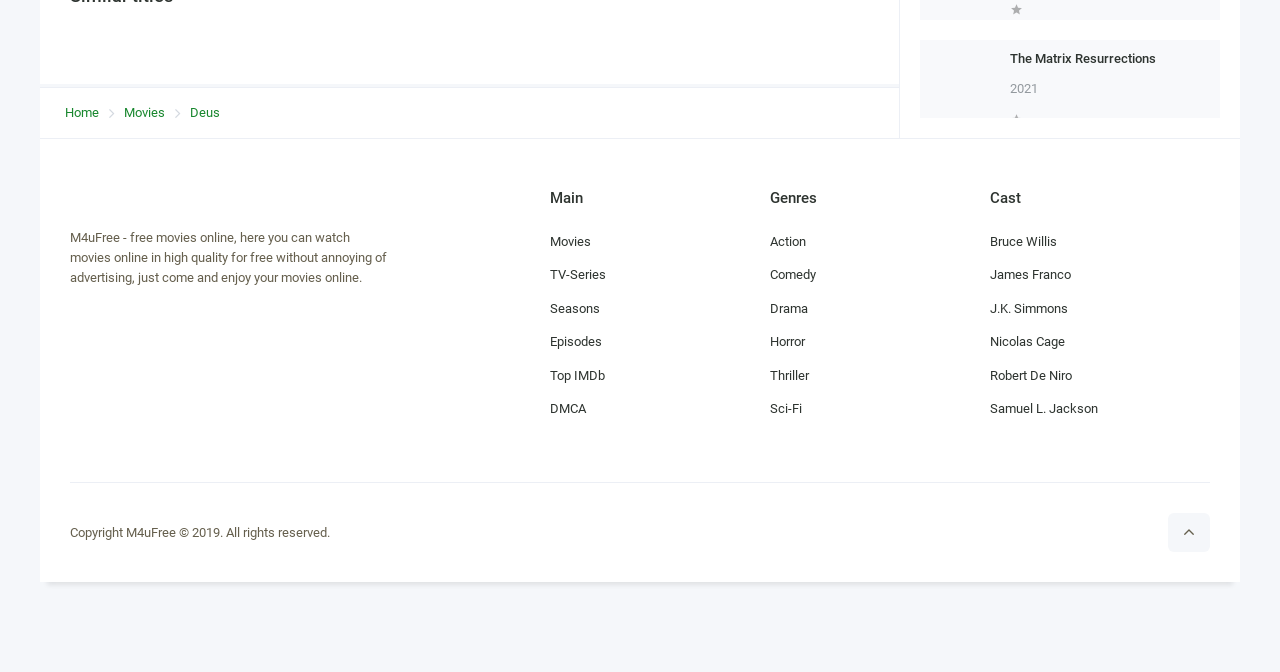How many genres are listed on the page? Using the information from the screenshot, answer with a single word or phrase.

8